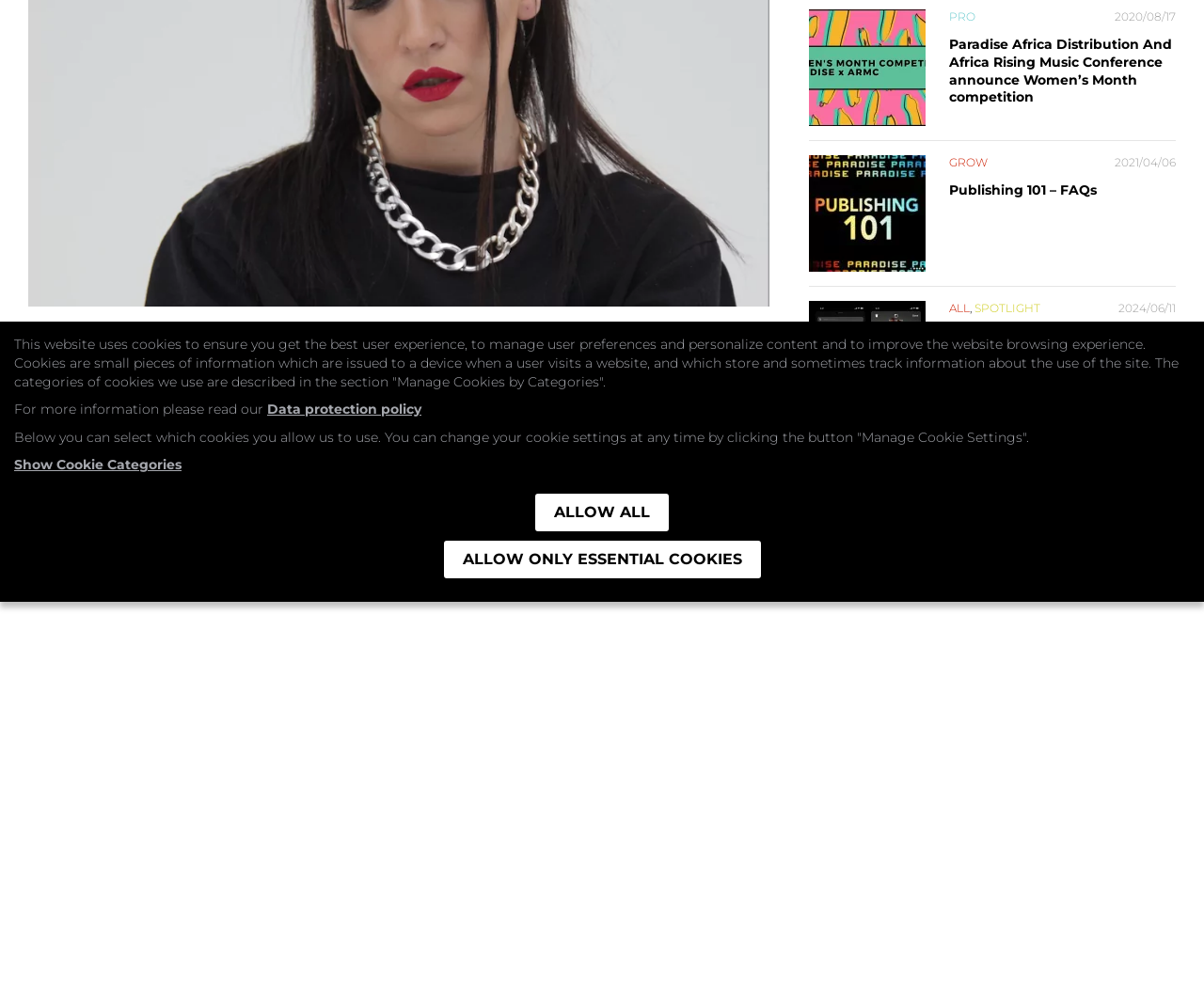Mark the bounding box of the element that matches the following description: "VIEWING ROOM".

None